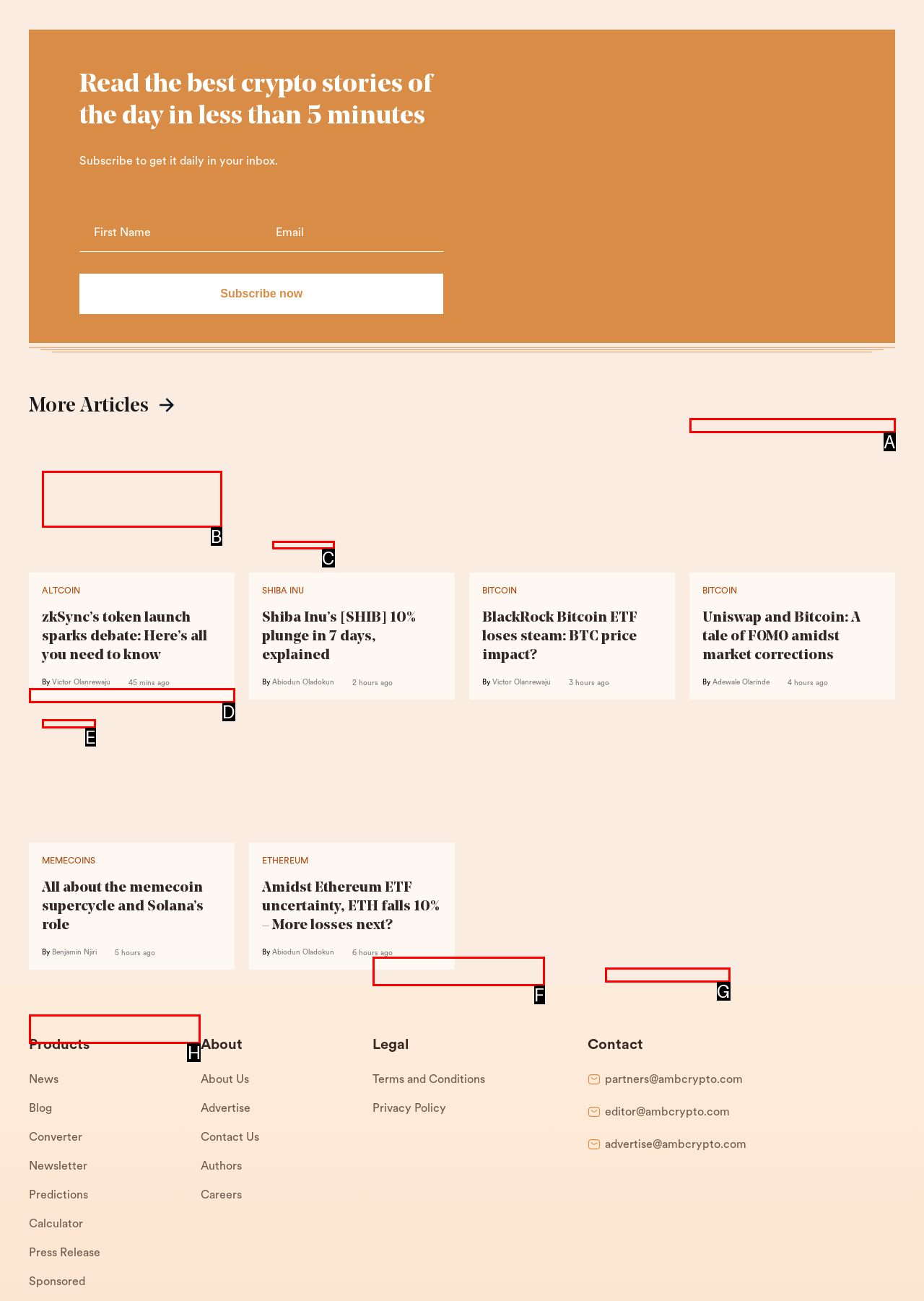Identify the HTML element that corresponds to the description: Abiodun Oladokun Provide the letter of the matching option directly from the choices.

C